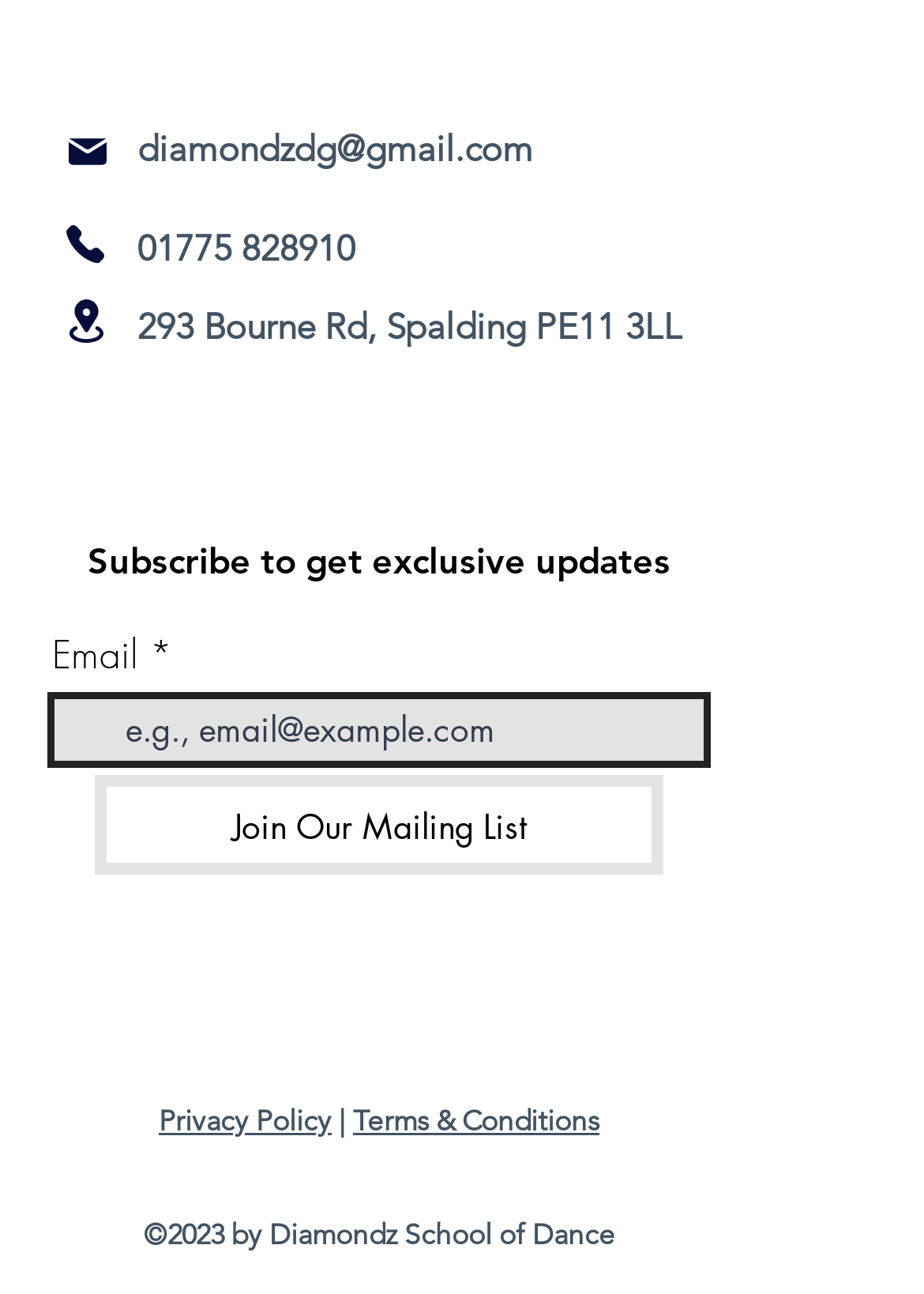How can users subscribe to get exclusive updates?
Carefully analyze the image and provide a detailed answer to the question.

Users can subscribe to get exclusive updates by filling in their email address in the required textbox and clicking the 'Join Our Mailing List' button, which is located below the 'Subscribe to get exclusive updates' heading.